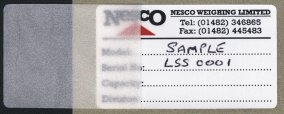What type of environments is this labeling suitable for?
Provide an in-depth answer to the question, covering all aspects.

According to the caption, this type of labeling is ideal for equipment identification and offers a combination of functionality and customization, making it suitable for various applications, such as industrial or commercial environments.